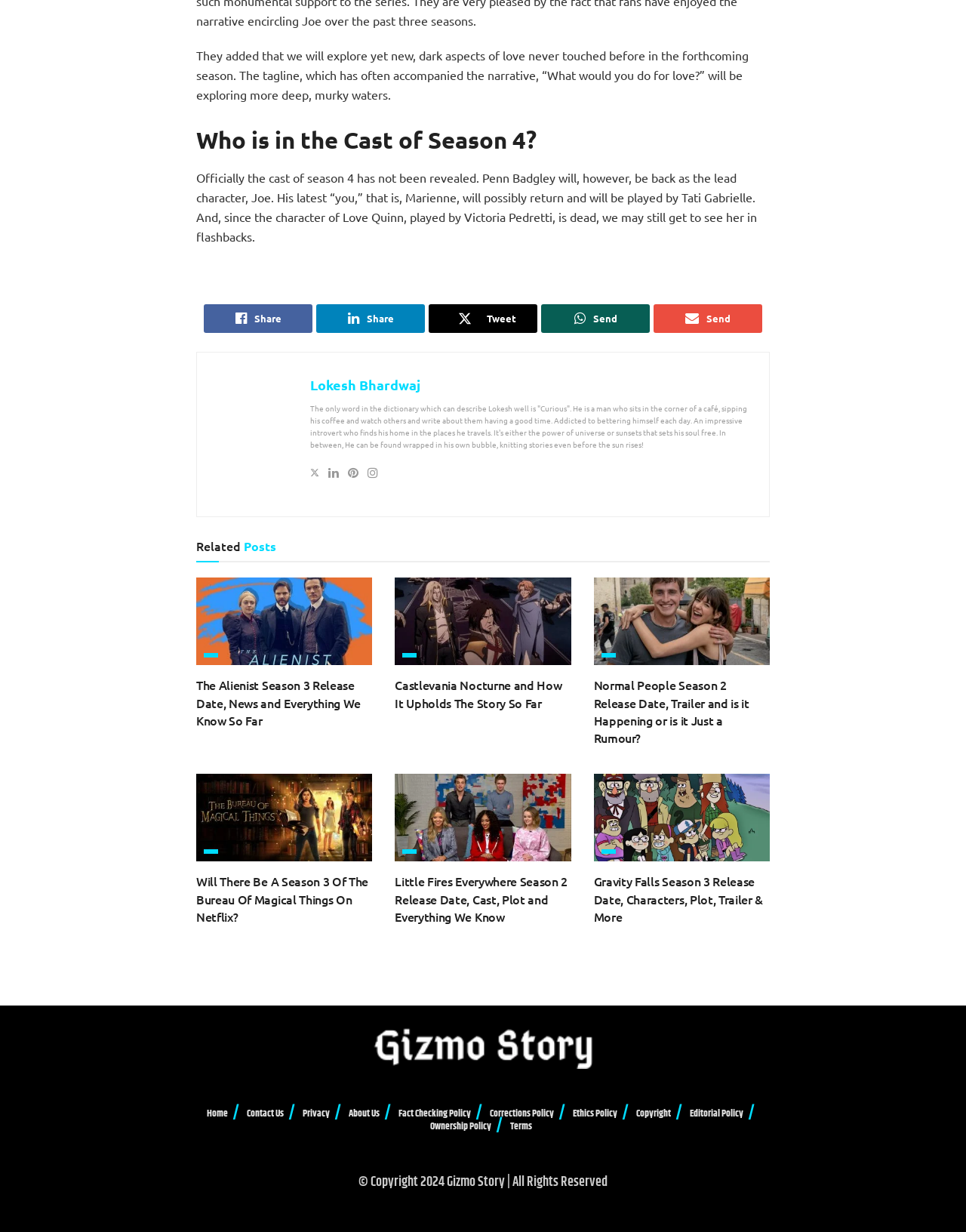Respond with a single word or short phrase to the following question: 
Who is the lead character in Season 4?

Joe